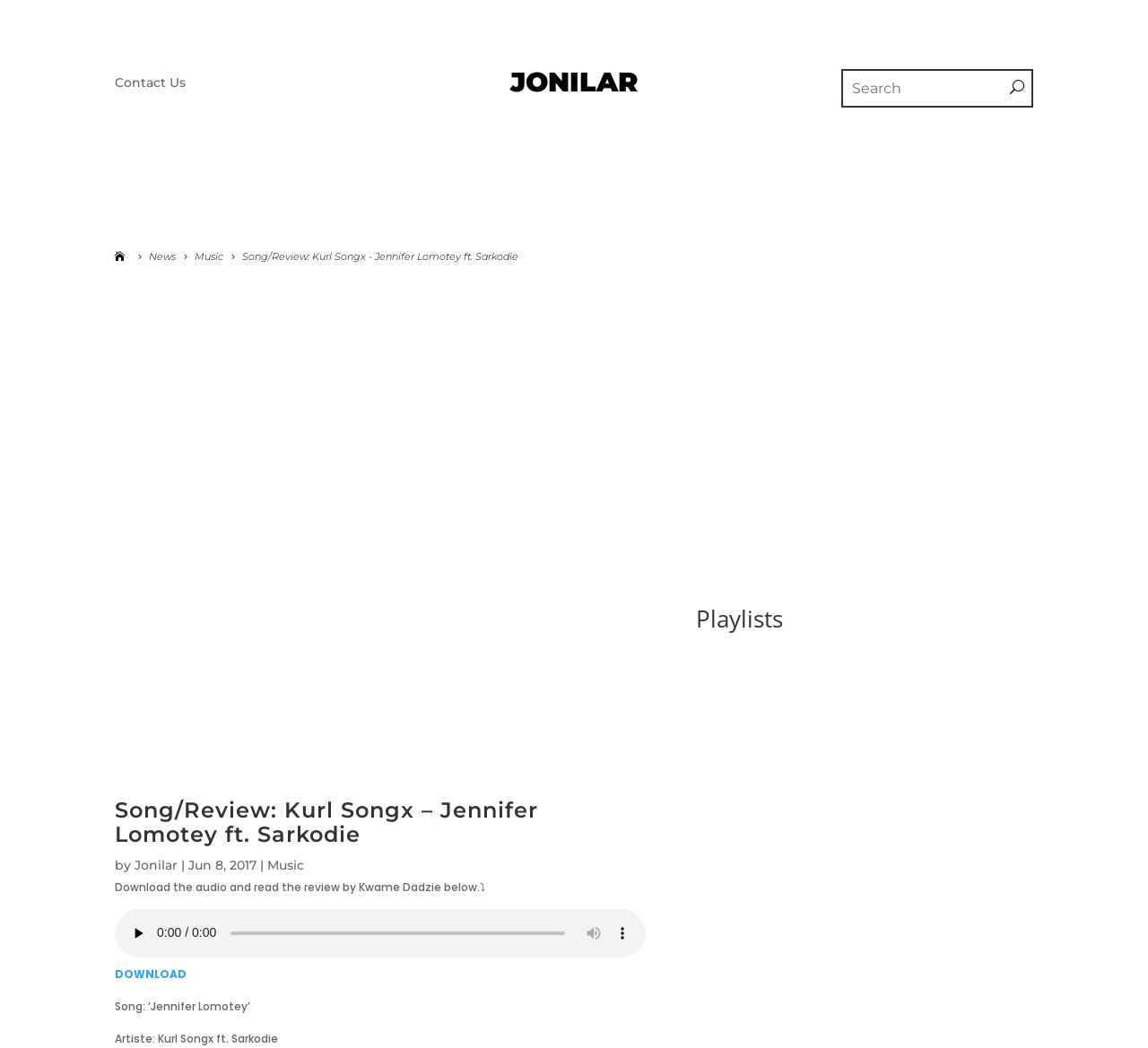Answer the following query with a single word or phrase:
What is the name of the song being reviewed?

Jennifer Lomotey